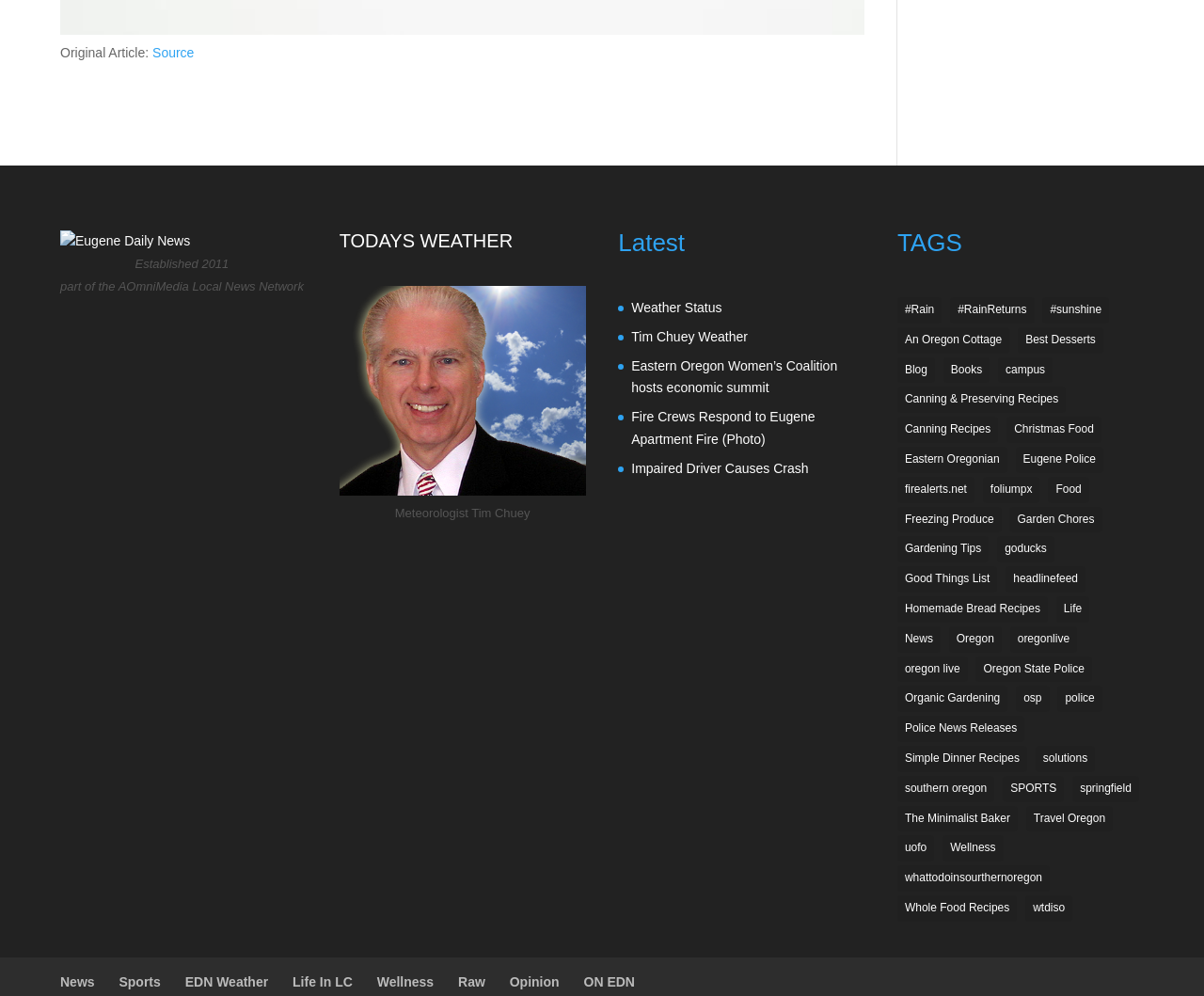How many items are in the 'goducks' category?
Answer the question with a detailed and thorough explanation.

The number of items in the 'goducks' category can be found in the link element with the text 'goducks (1,523 items)'.